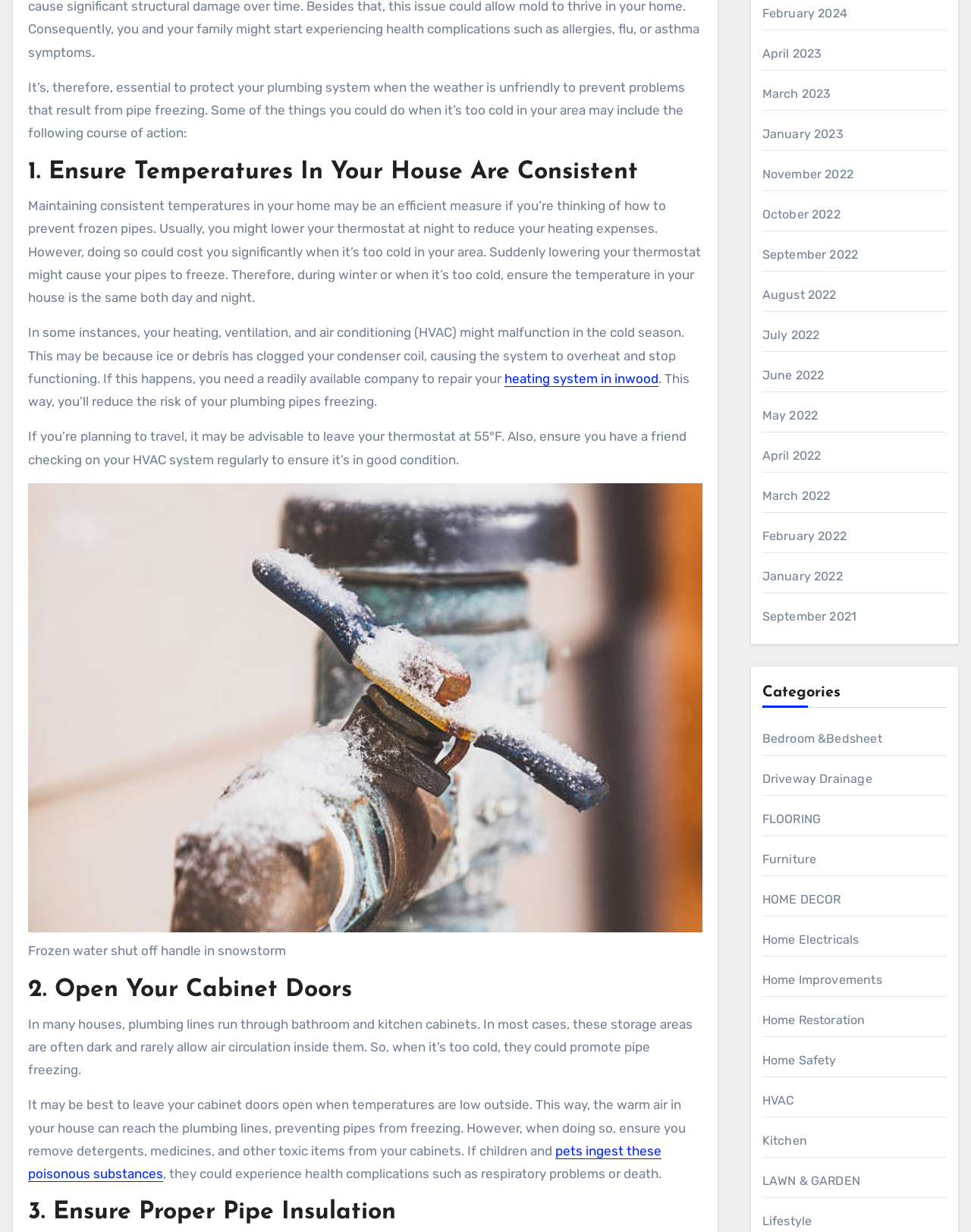What is the recommended temperature to leave your thermostat at when traveling?
Look at the image and answer with only one word or phrase.

55°F